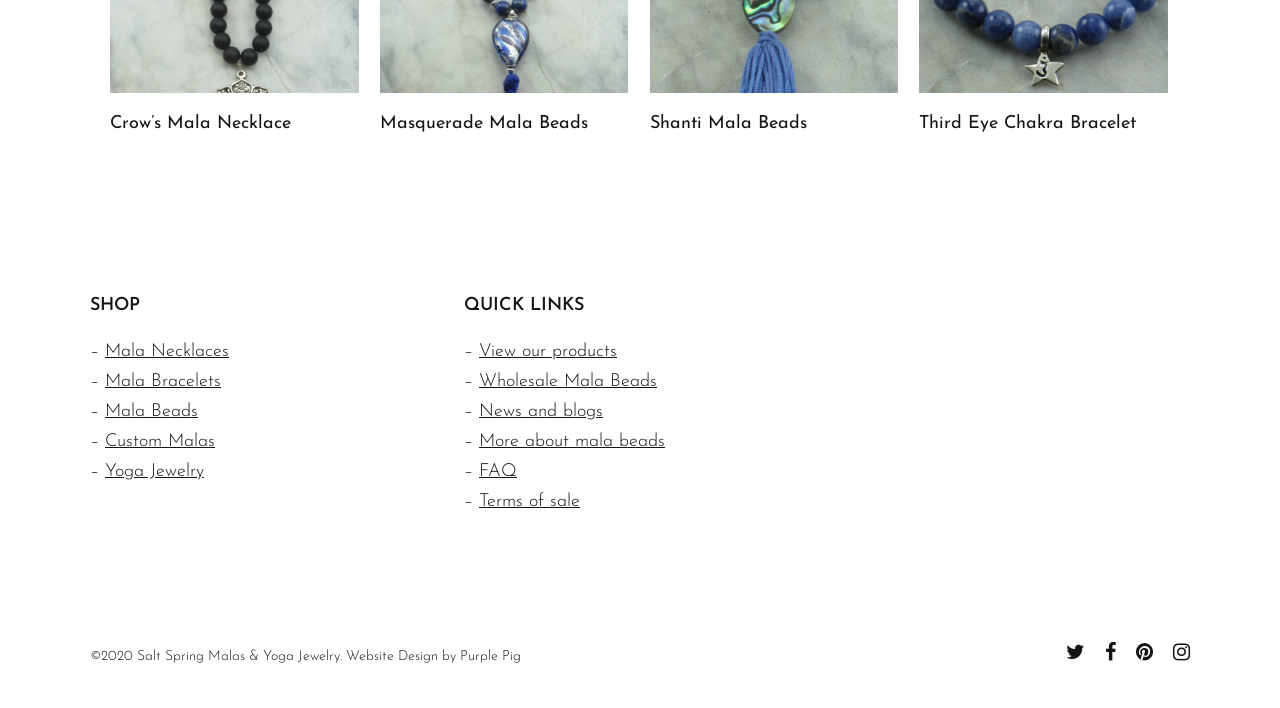What is the name of the company that designed this website?
Refer to the image and answer the question using a single word or phrase.

Purple Pig